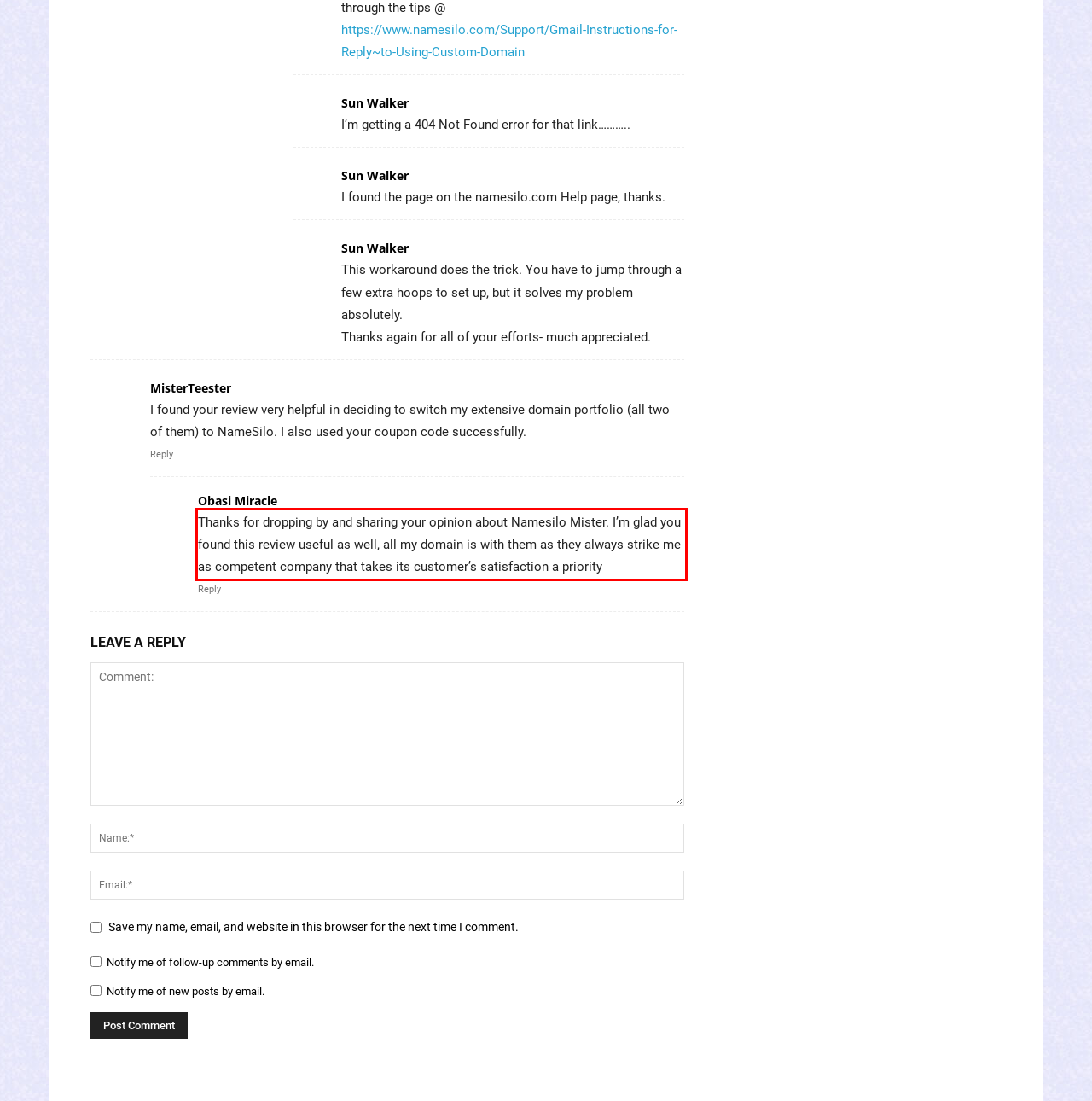Please analyze the screenshot of a webpage and extract the text content within the red bounding box using OCR.

Thanks for dropping by and sharing your opinion about Namesilo Mister. I’m glad you found this review useful as well, all my domain is with them as they always strike me as competent company that takes its customer’s satisfaction a priority